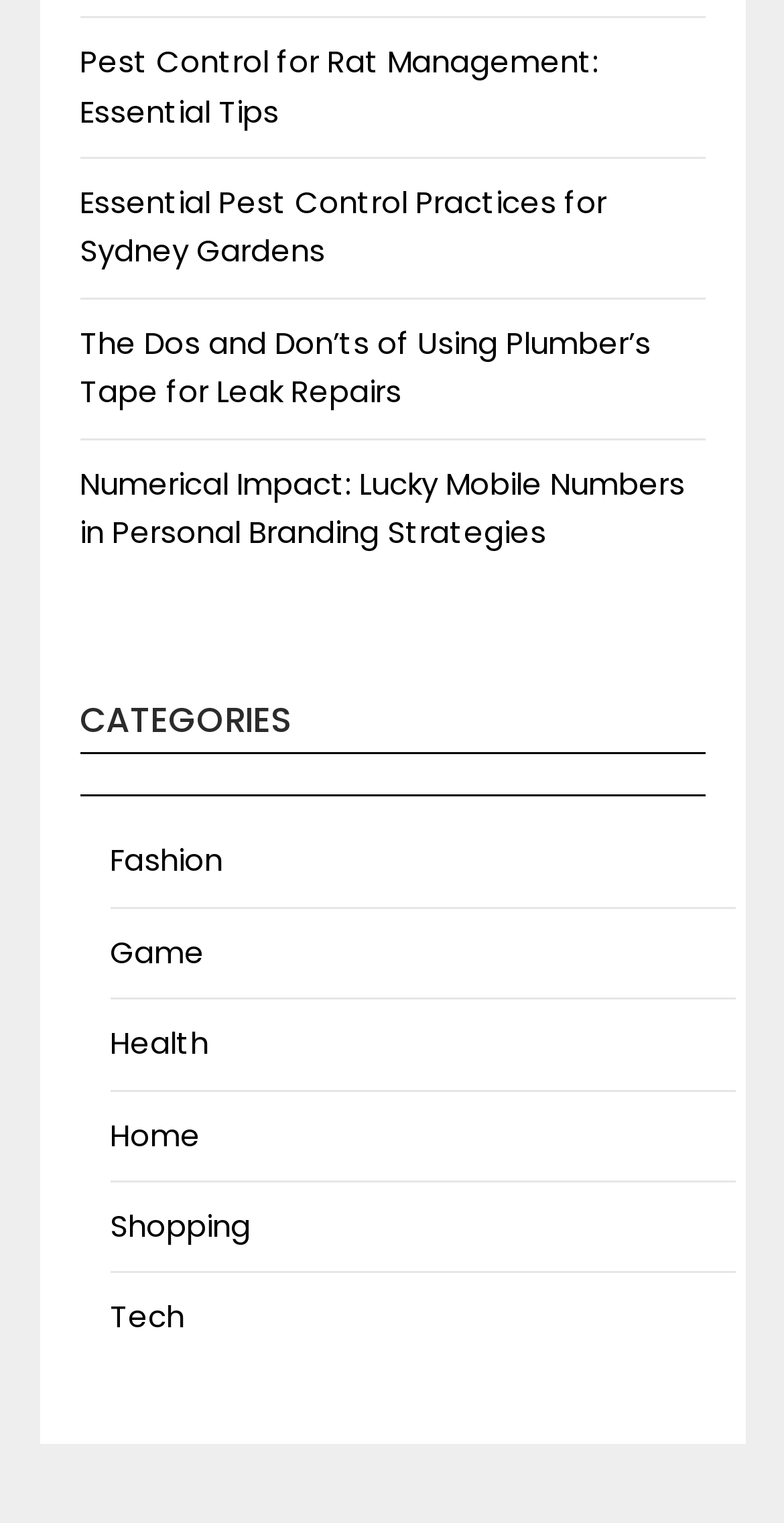For the element described, predict the bounding box coordinates as (top-left x, top-left y, bottom-right x, bottom-right y). All values should be between 0 and 1. Element description: Shopping

[0.14, 0.791, 0.319, 0.818]